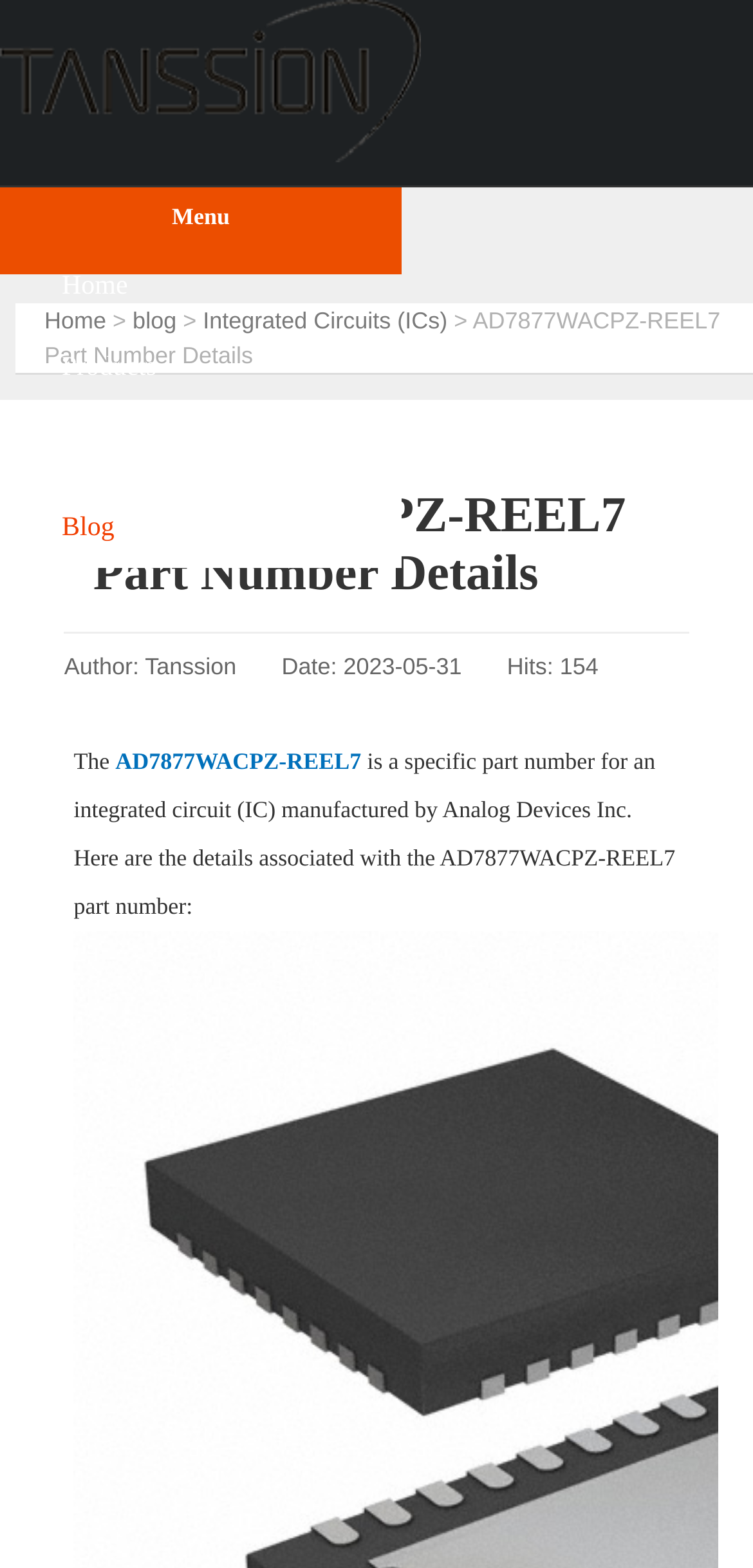Refer to the screenshot and give an in-depth answer to this question: Who is the author of this webpage?

The author of this webpage is Tanssion, as indicated by the static text element 'Author: Tanssion' on the webpage.